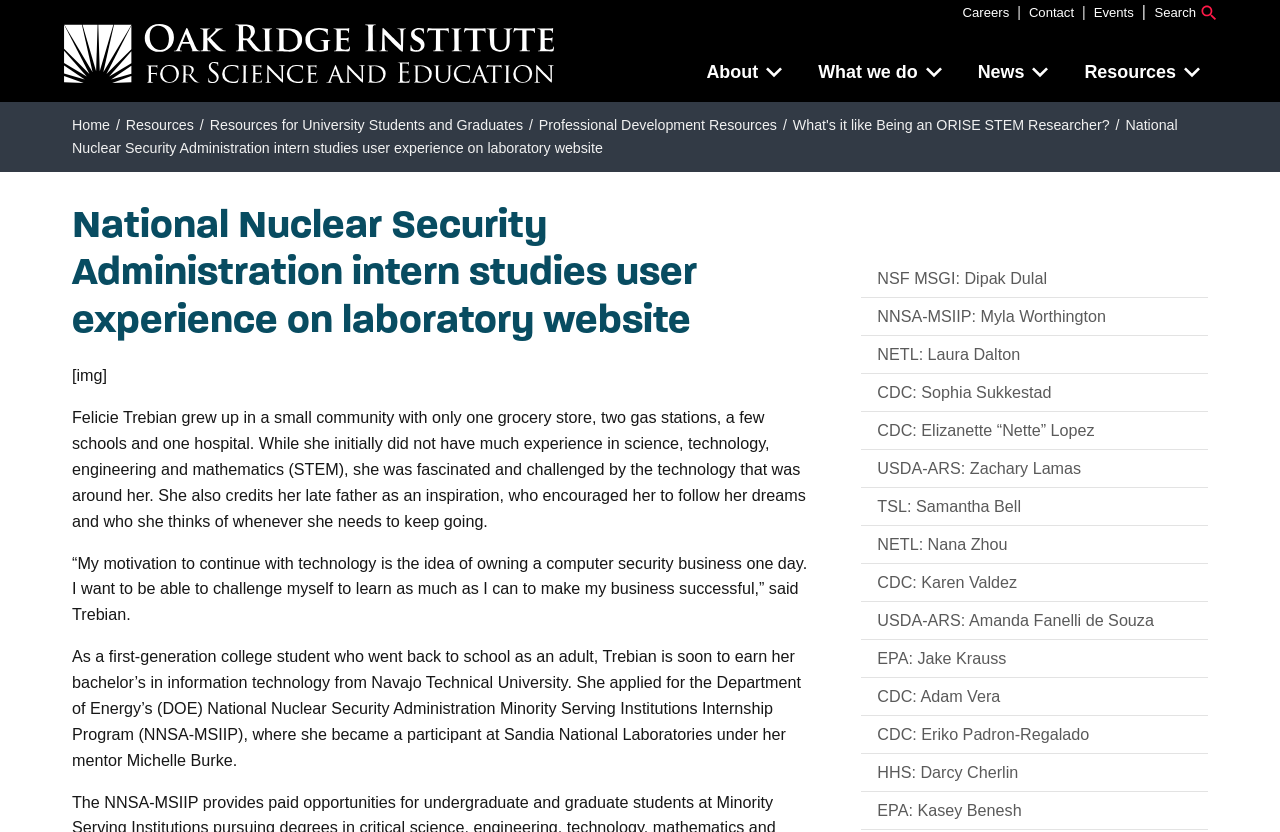Detail the various sections and features present on the webpage.

This webpage is about Felicie Trebian, a National Nuclear Security Administration intern who studied user experience on a laboratory website. At the top left corner, there is a link to the "Home" page and an image of the Oak Ridge Institute for Science and Education logo. 

To the right of the logo, there is a primary navigation menu with buttons for "About", "What we do", "News", "Resources", and "Search". Below the navigation menu, there is a breadcrumb navigation section with links to "Home", "Resources", "Resources for University Students and Graduates", "Professional Development Resources", and "What's it like Being an ORISE STEM Researcher?".

The main content of the webpage is an article about Felicie Trebian, which includes a heading, several paragraphs of text, and an image. The article describes Felicie's background, her motivation to pursue a career in technology, and her experience as an intern at Sandia National Laboratories. 

There are also several links to other articles or profiles of individuals who participated in various internship programs, including the National Nuclear Security Administration Minority Serving Institutions Internship Program. These links are arranged in a column to the right of the main article. 

At the top right corner, there are links to "Careers", "Contact", and "Events". A "Close" button is located at the bottom right corner of the page.